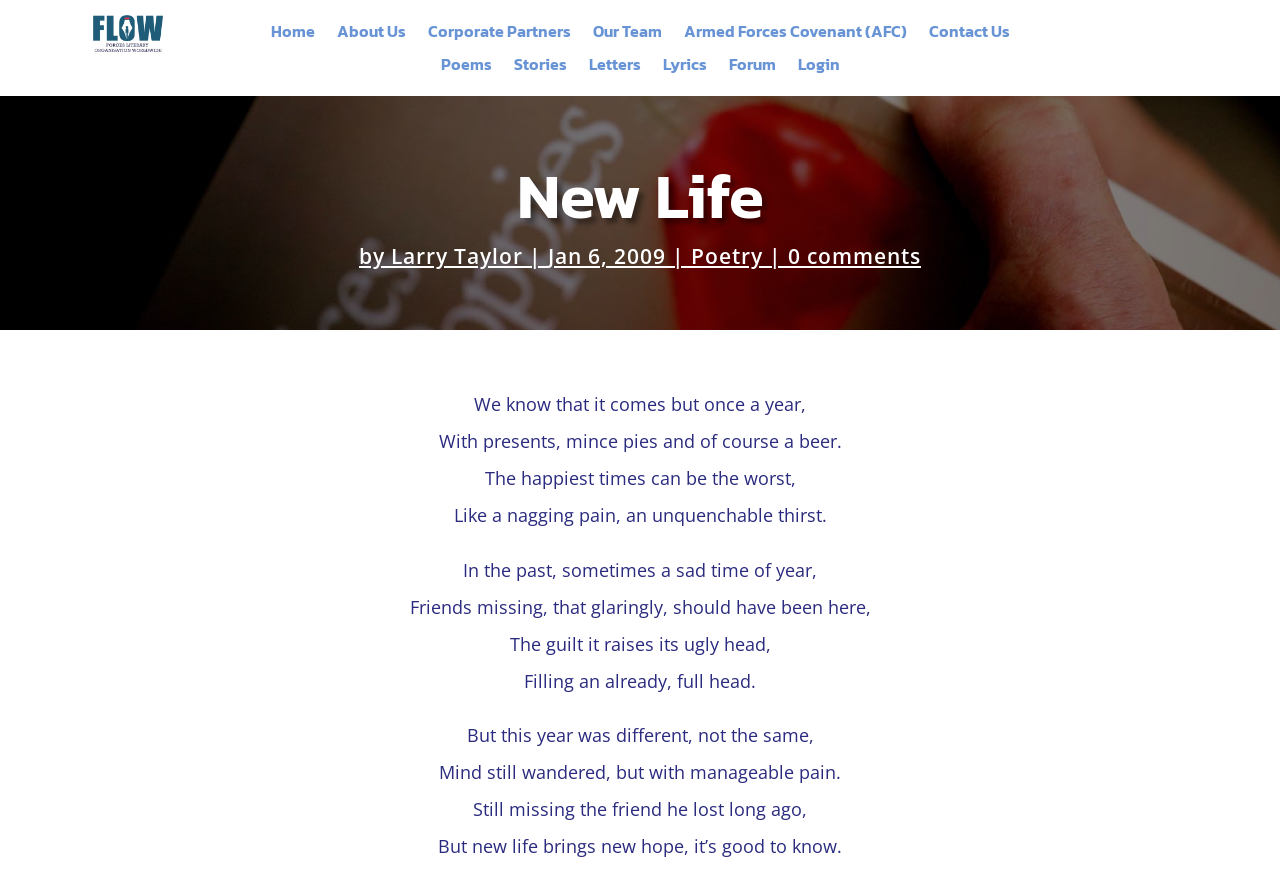Please answer the following question using a single word or phrase: 
What is the category of the poem?

Poetry